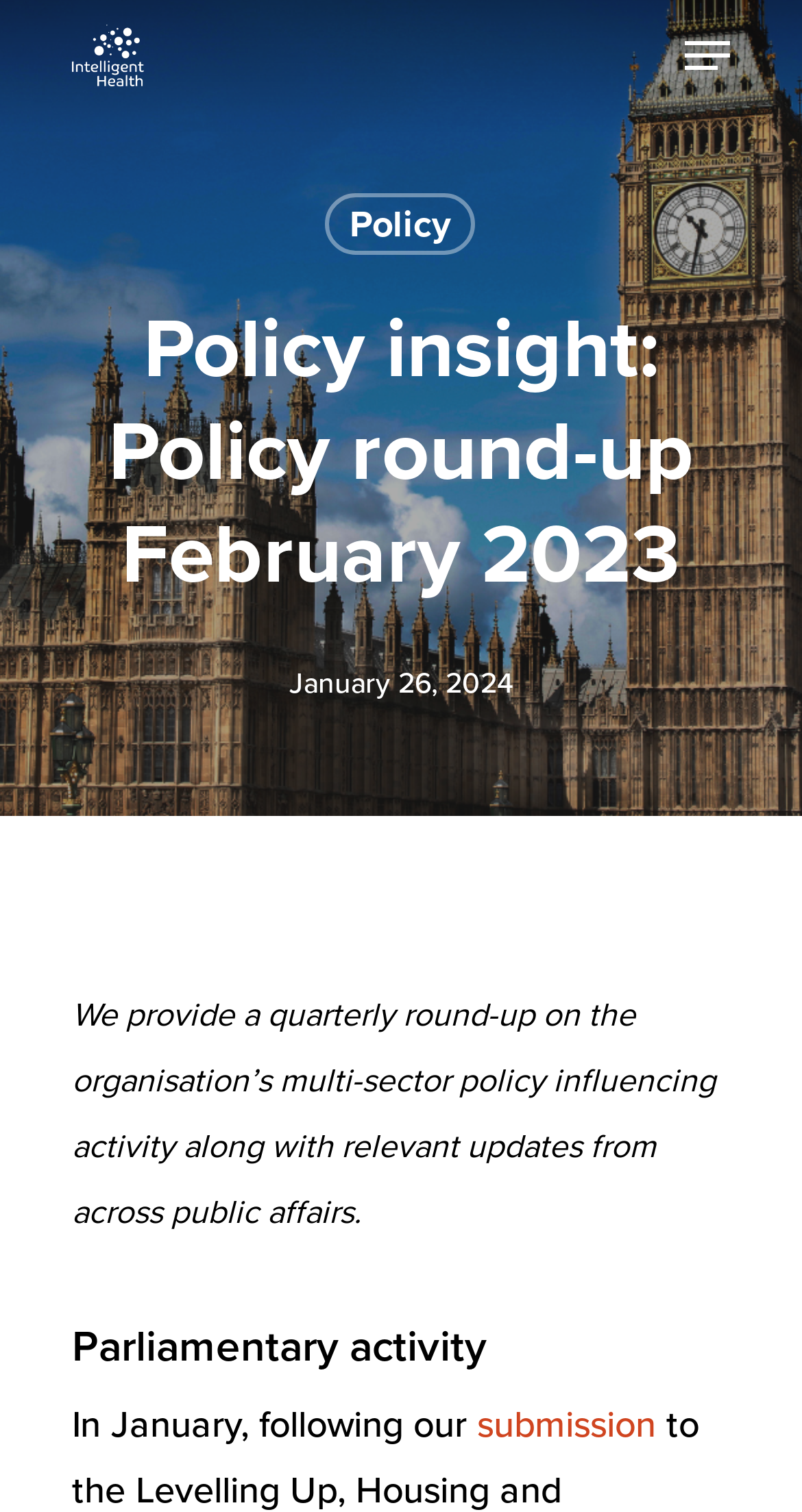What is the organisation's activity mentioned on the webpage?
Use the image to answer the question with a single word or phrase.

multi-sector policy influencing